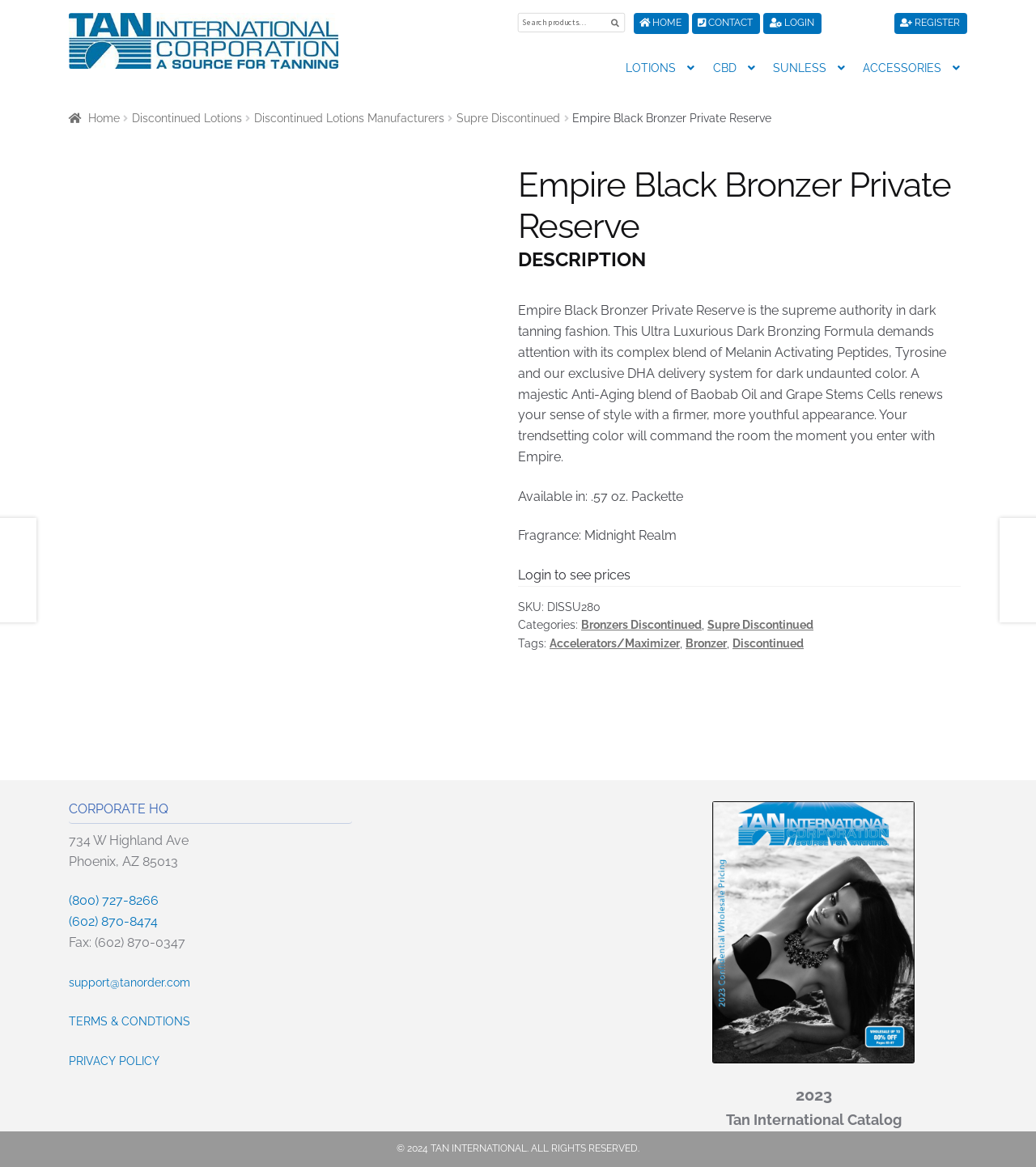Determine the bounding box coordinates of the clickable element necessary to fulfill the instruction: "View product details". Provide the coordinates as four float numbers within the 0 to 1 range, i.e., [left, top, right, bottom].

[0.5, 0.142, 0.927, 0.212]